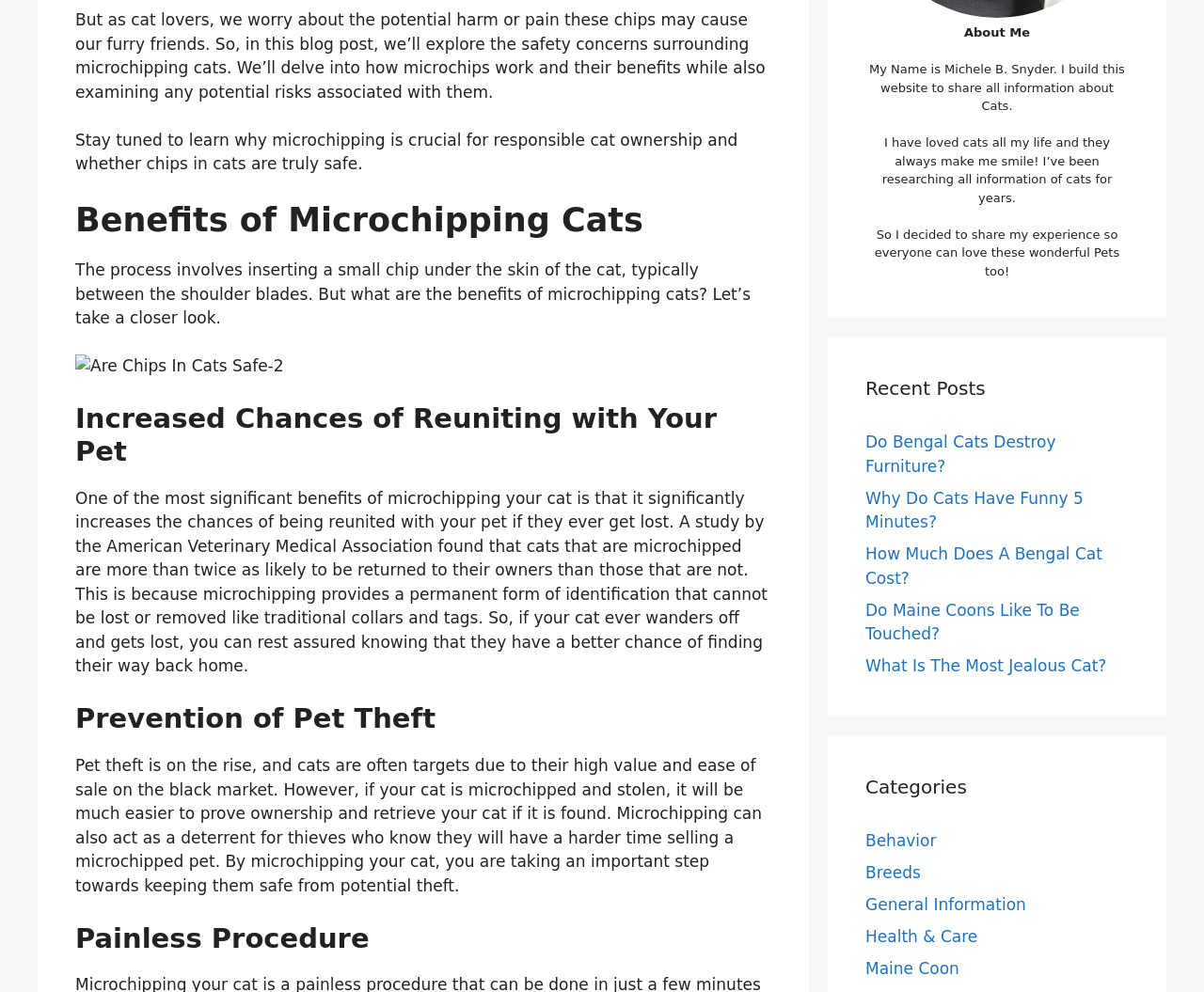Identify the bounding box for the given UI element using the description provided. Coordinates should be in the format (top-left x, top-left y, bottom-right x, bottom-right y) and must be between 0 and 1. Here is the description: Health & Care

[0.719, 0.934, 0.812, 0.953]